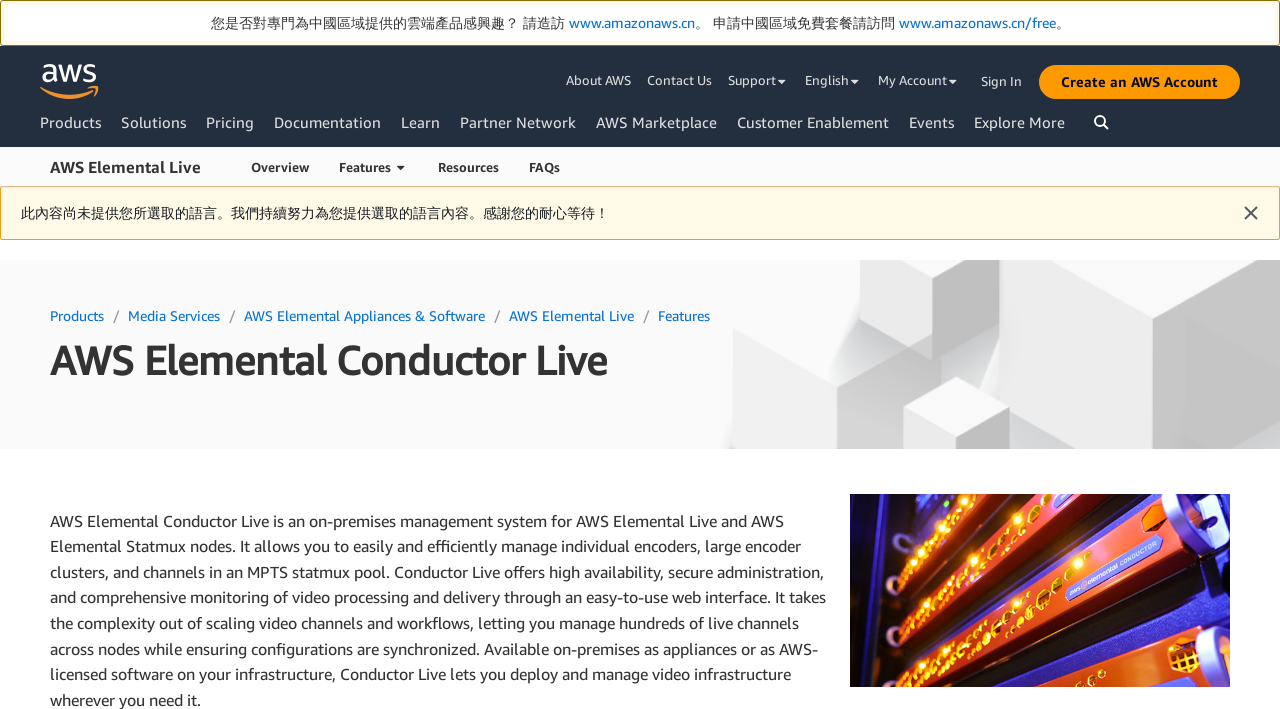Locate and extract the text of the main heading on the webpage.

AWS Elemental Conductor Live